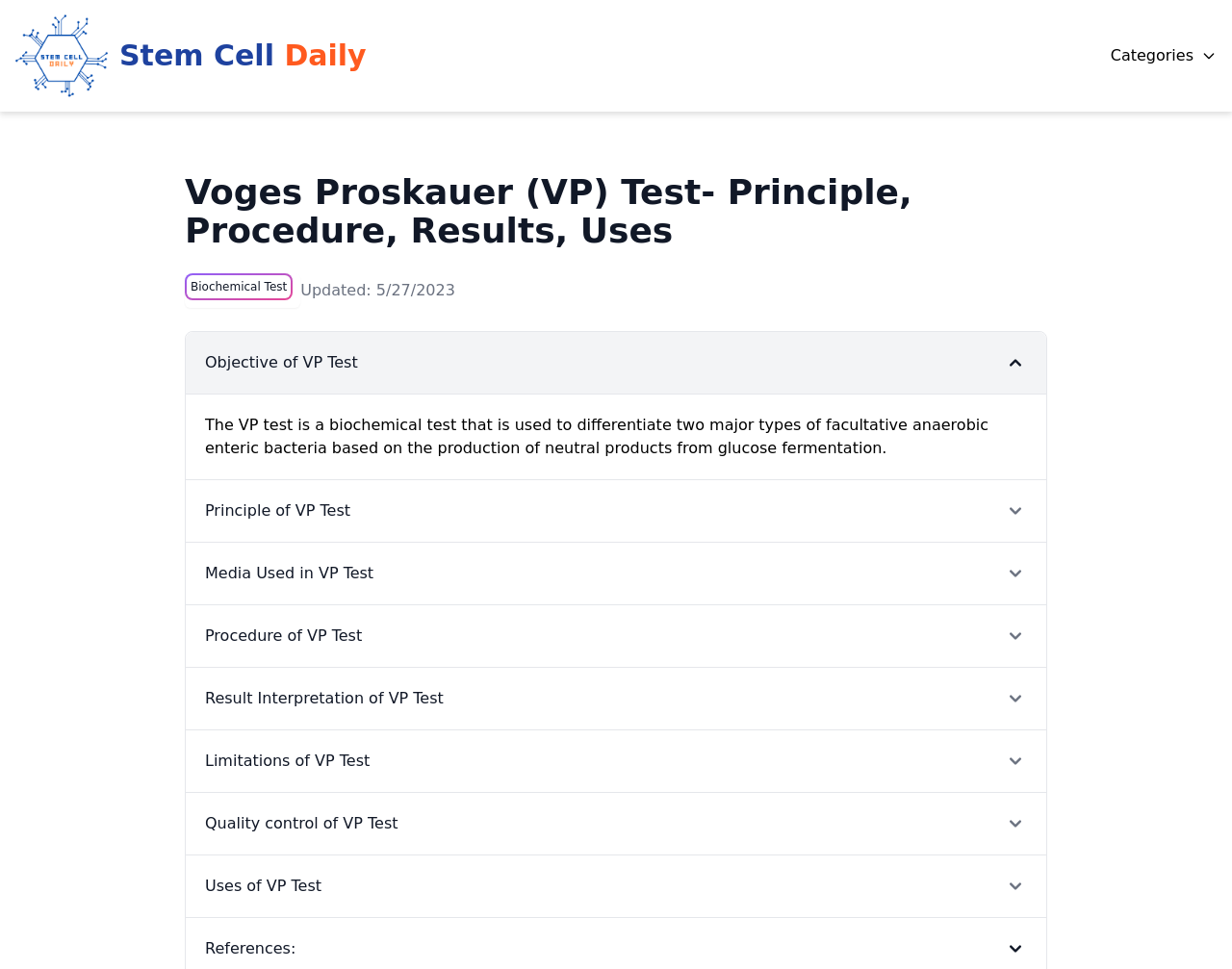What is the purpose of the VP test?
Please respond to the question thoroughly and include all relevant details.

According to the webpage, 'The VP test is a biochemical test that is used to differentiate two major types of facultative anaerobic enteric bacteria based on the production of neutral products from glucose fermentation.' This indicates that the purpose of the VP test is to differentiate between these two types of bacteria.